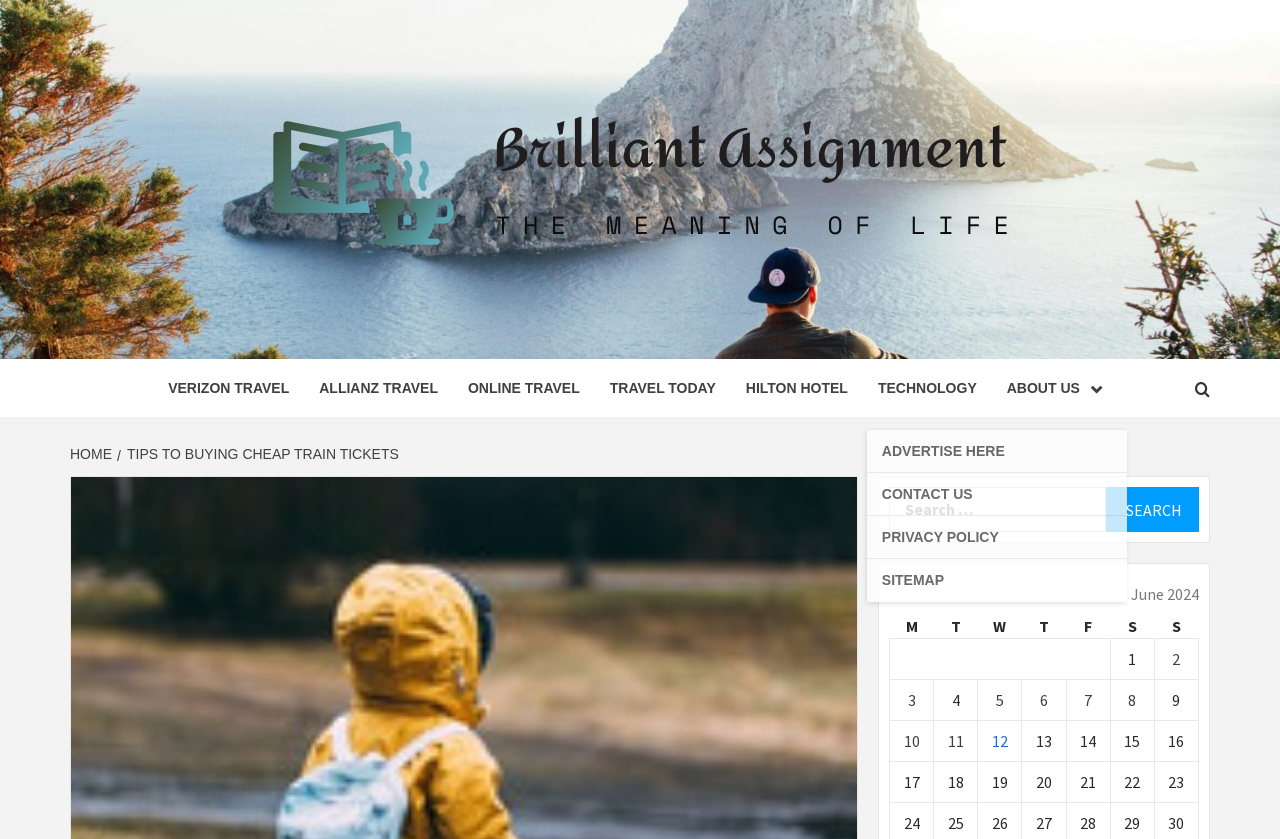Please locate the clickable area by providing the bounding box coordinates to follow this instruction: "Go to the 'ABOUT US' page".

[0.775, 0.428, 0.88, 0.497]